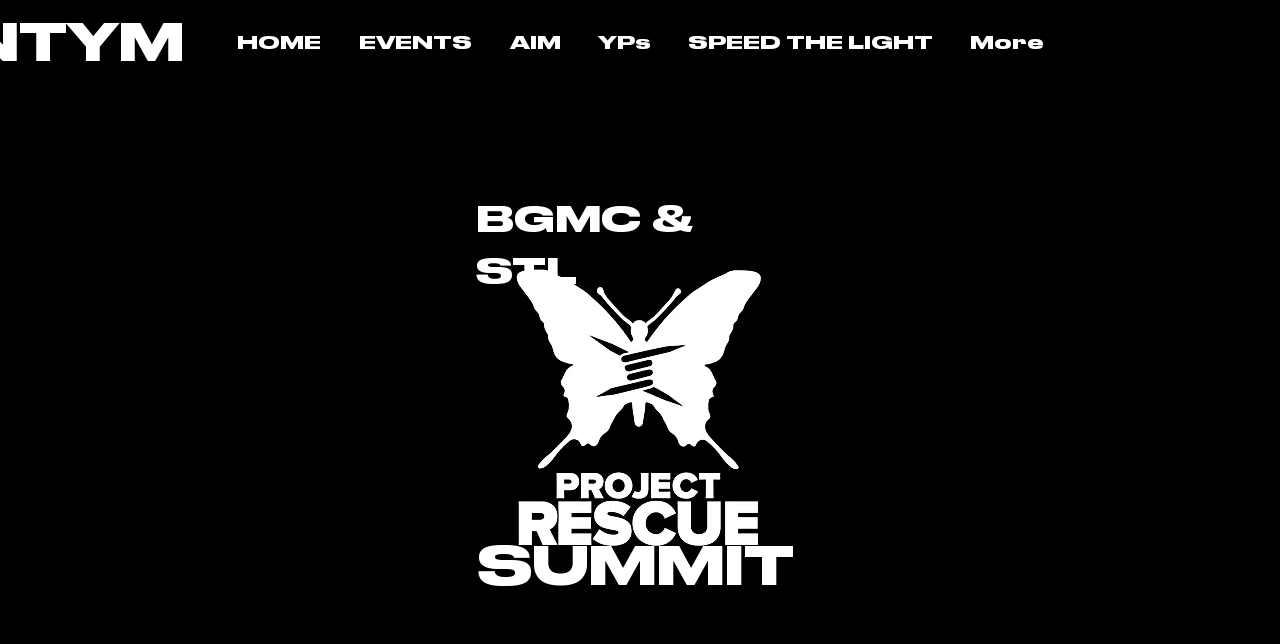What is the first menu item?
Provide a one-word or short-phrase answer based on the image.

HOME